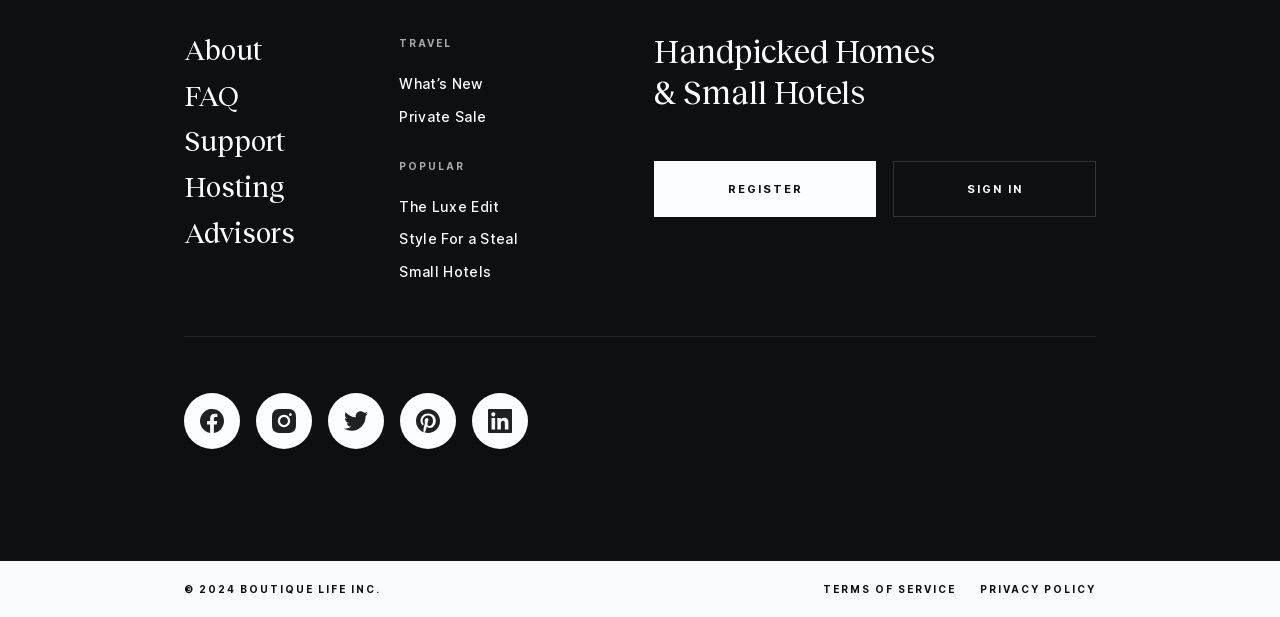Please respond to the question using a single word or phrase:
What is the first link in the top navigation menu?

About